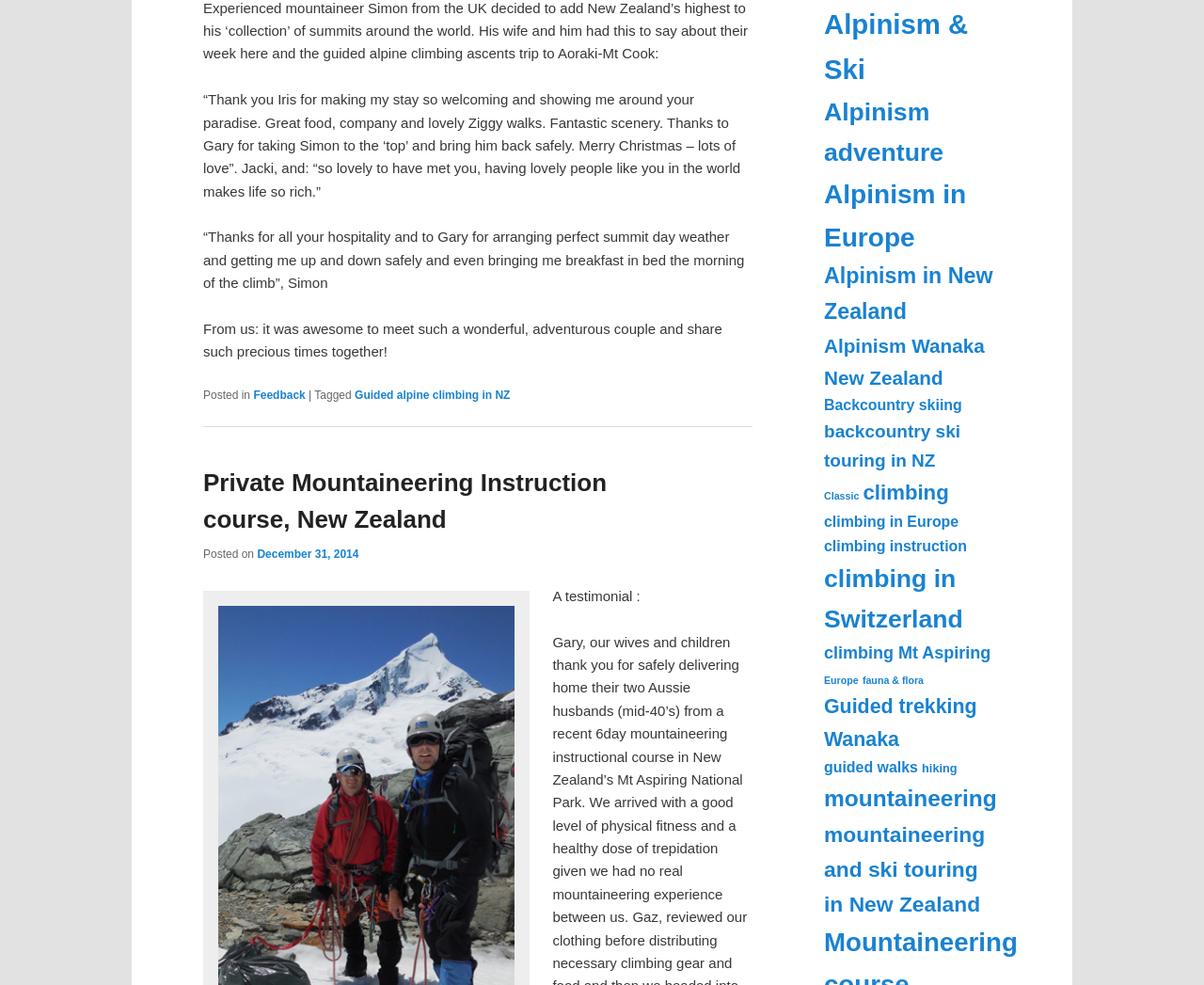Give the bounding box coordinates for this UI element: "Alpinism adventure". The coordinates should be four float numbers between 0 and 1, arranged as [left, top, right, bottom].

[0.684, 0.099, 0.784, 0.169]